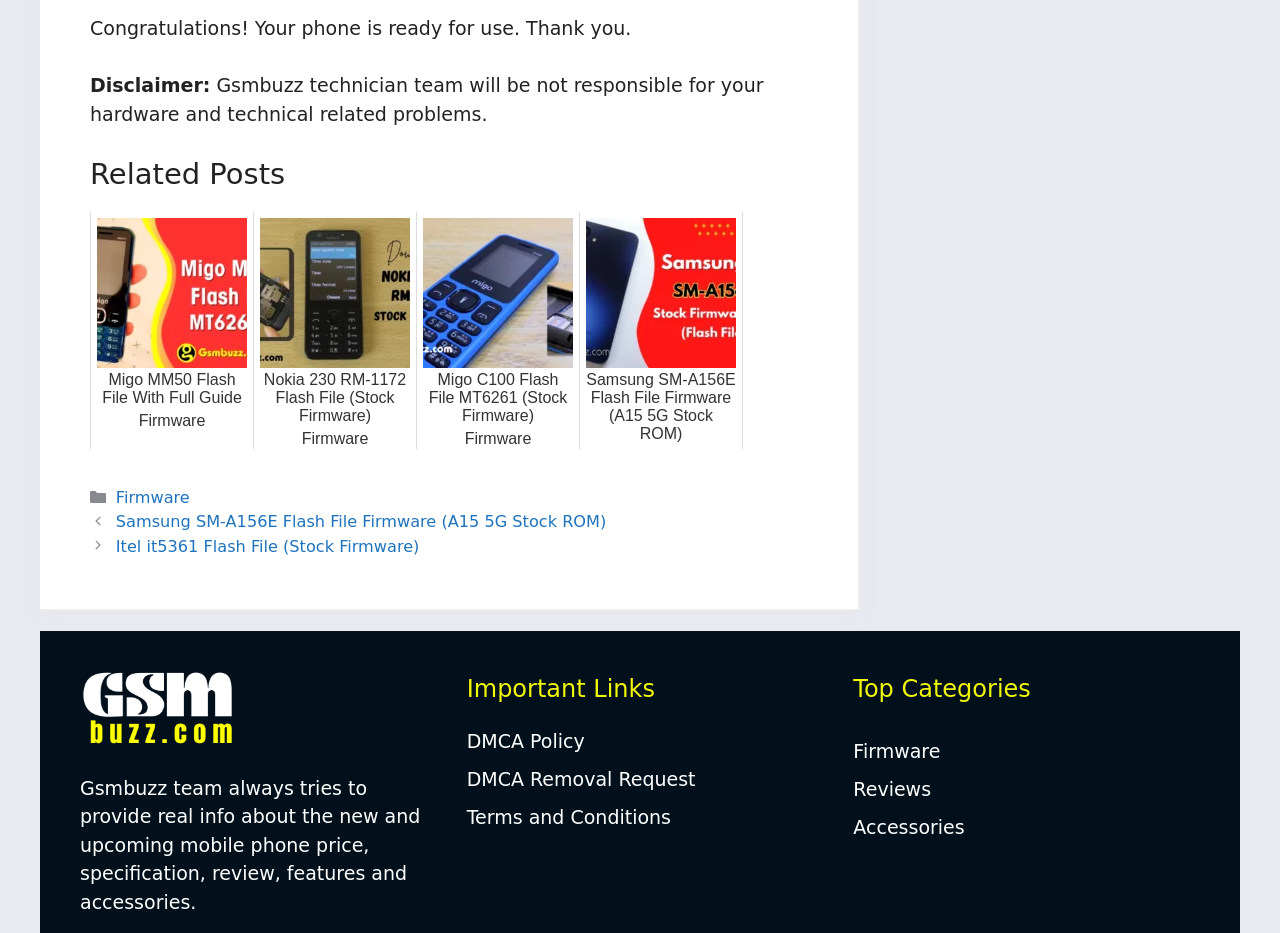Answer the question below with a single word or a brief phrase: 
What type of posts are related to the main content?

Firmware and reviews